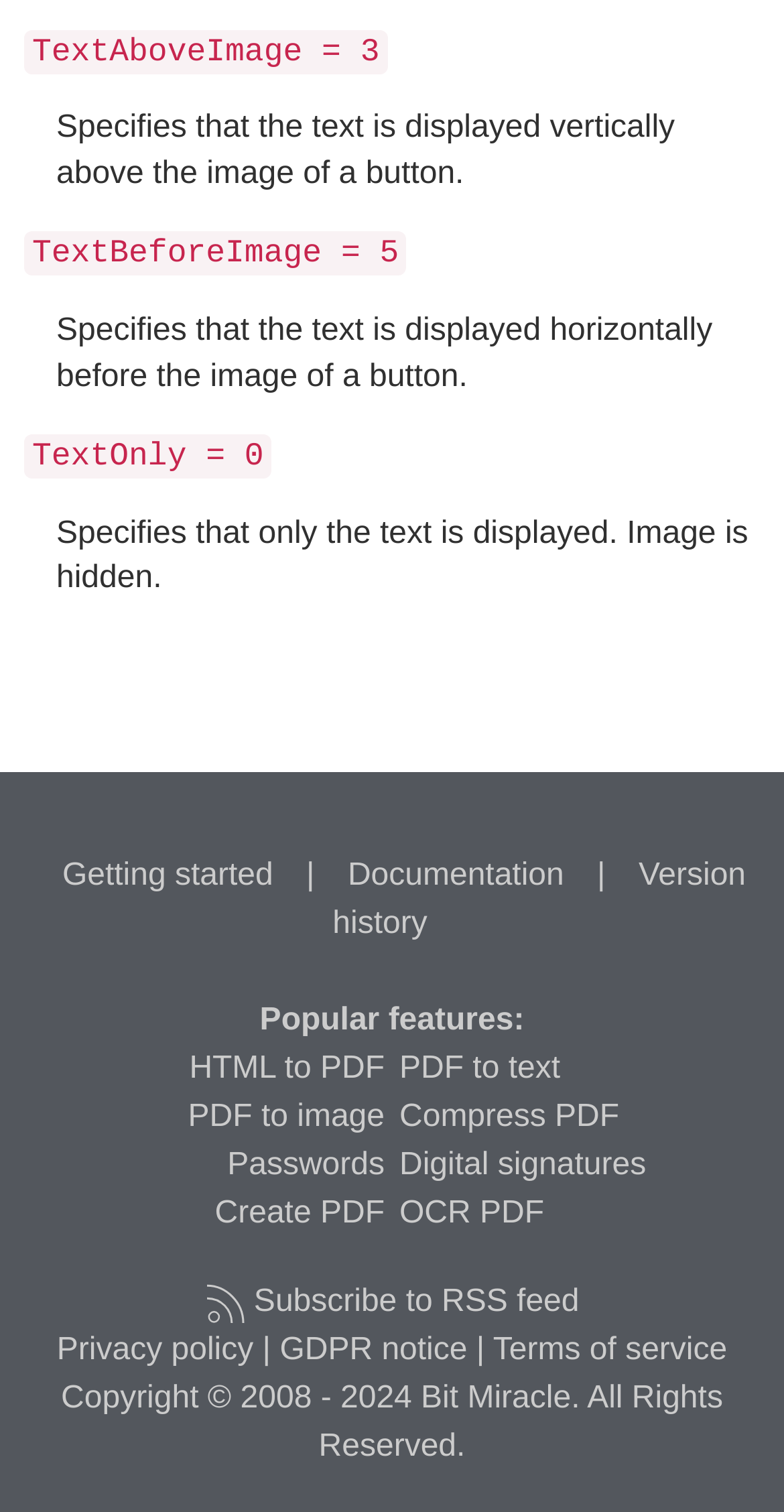Answer the question below with a single word or a brief phrase: 
What is the copyright year range of Bit Miracle?

2008-2024